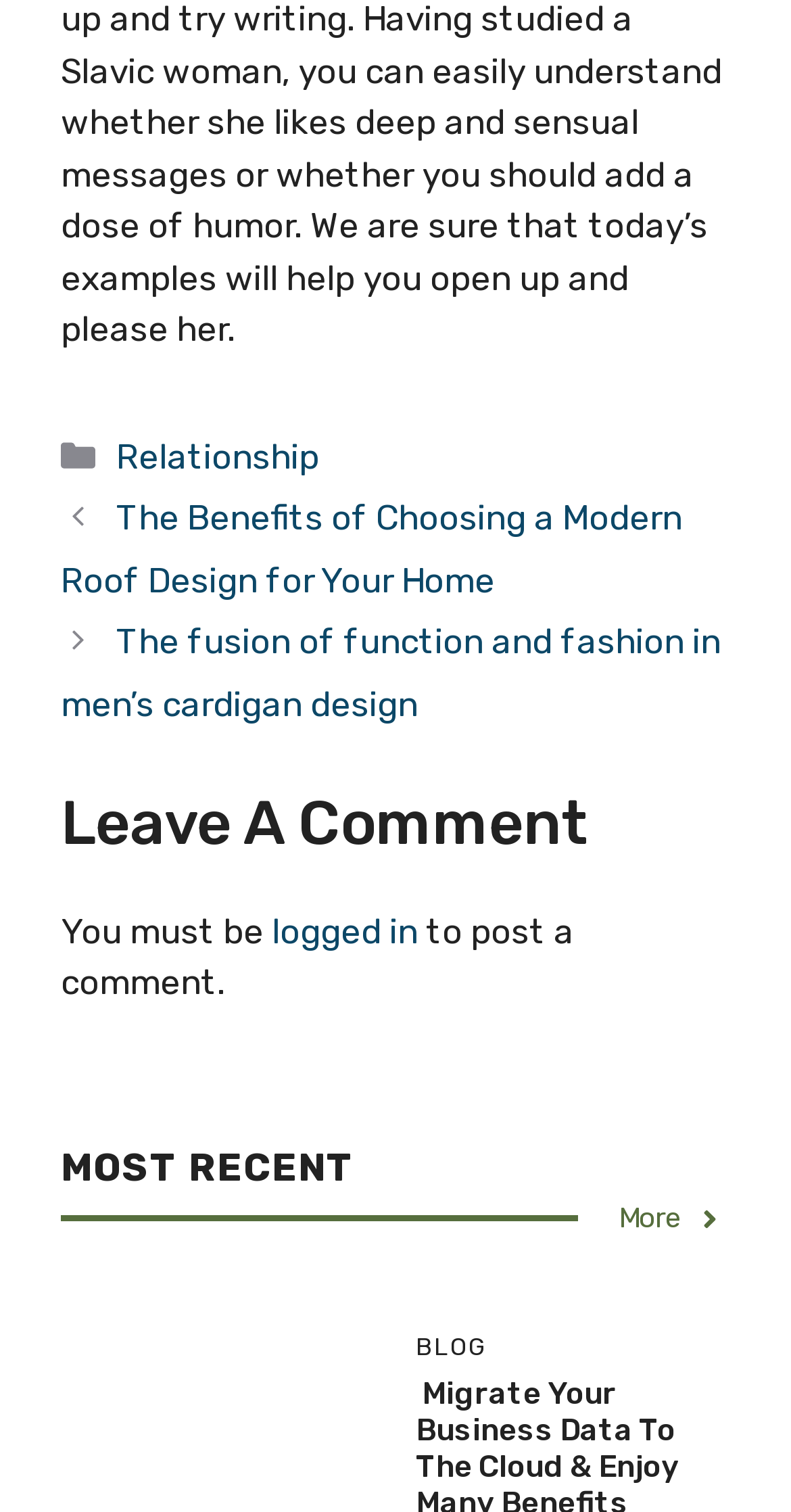Identify the bounding box coordinates for the UI element described as follows: Relationship. Use the format (top-left x, top-left y, bottom-right x, bottom-right y) and ensure all values are floating point numbers between 0 and 1.

[0.147, 0.288, 0.403, 0.315]